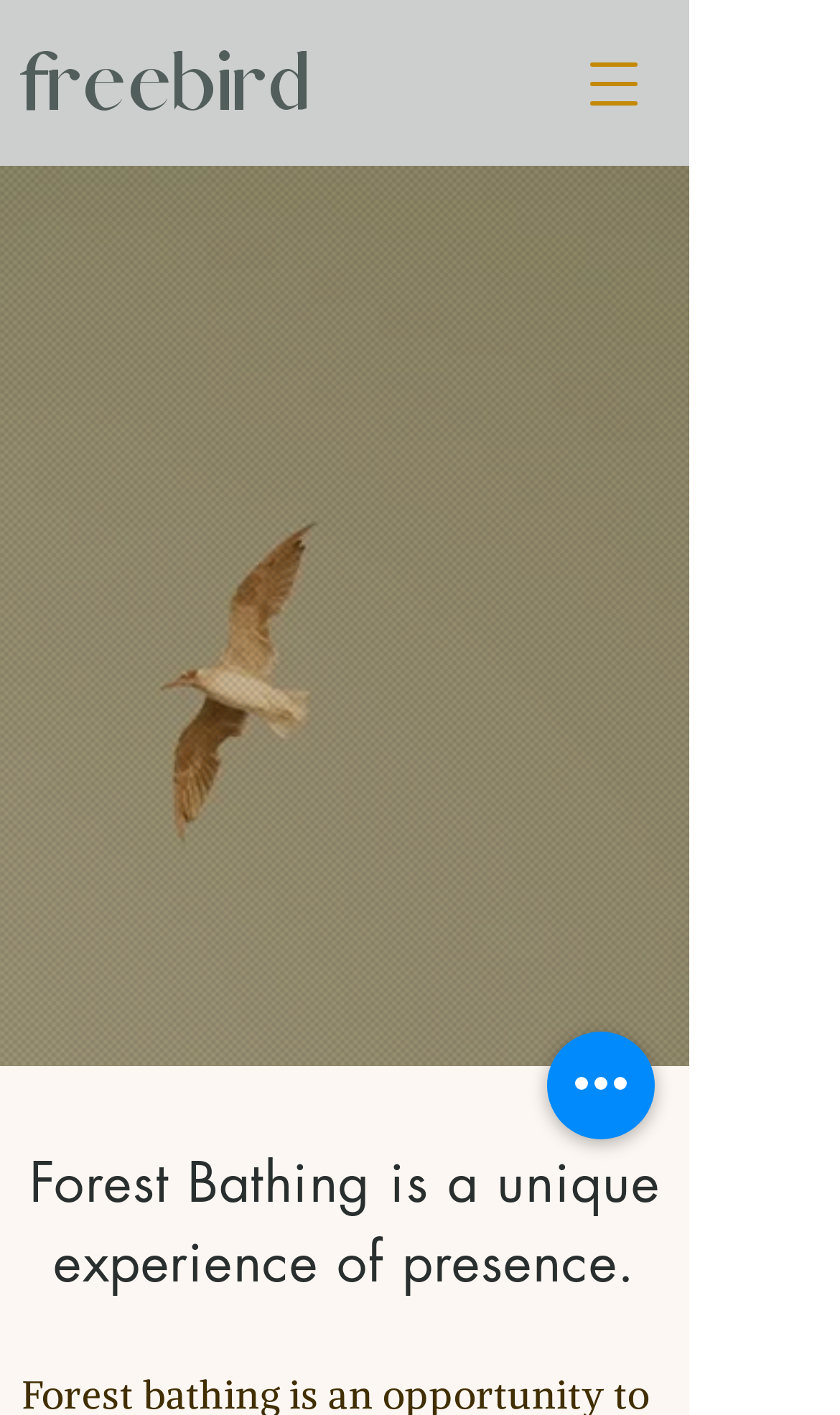Articulate a complete and detailed caption of the webpage elements.

The webpage is about Forest Bathing and Somatic Education in West County Sonoma, California, with Jolene Beilstein, a certified forest therapy guide. 

At the top left of the page, there is a heading "freebird" with a link to the same name. Below this, there are three consecutive headings that span across the top half of the page. The first heading reads "Remembering our relationship with", the second one is "The More Than Human World", and the third one is a longer title that mentions Forest Bathing in West Sonoma County with Jolene Beilstein's credentials. 

To the right of the third heading, there is a button "Learn More About Forest Bathing". Below these elements, there is another heading that describes Forest Bathing as "a unique experience of presence". 

At the top right of the page, there is a button "Open navigation menu". At the bottom right, there is another button labeled "Quick actions".